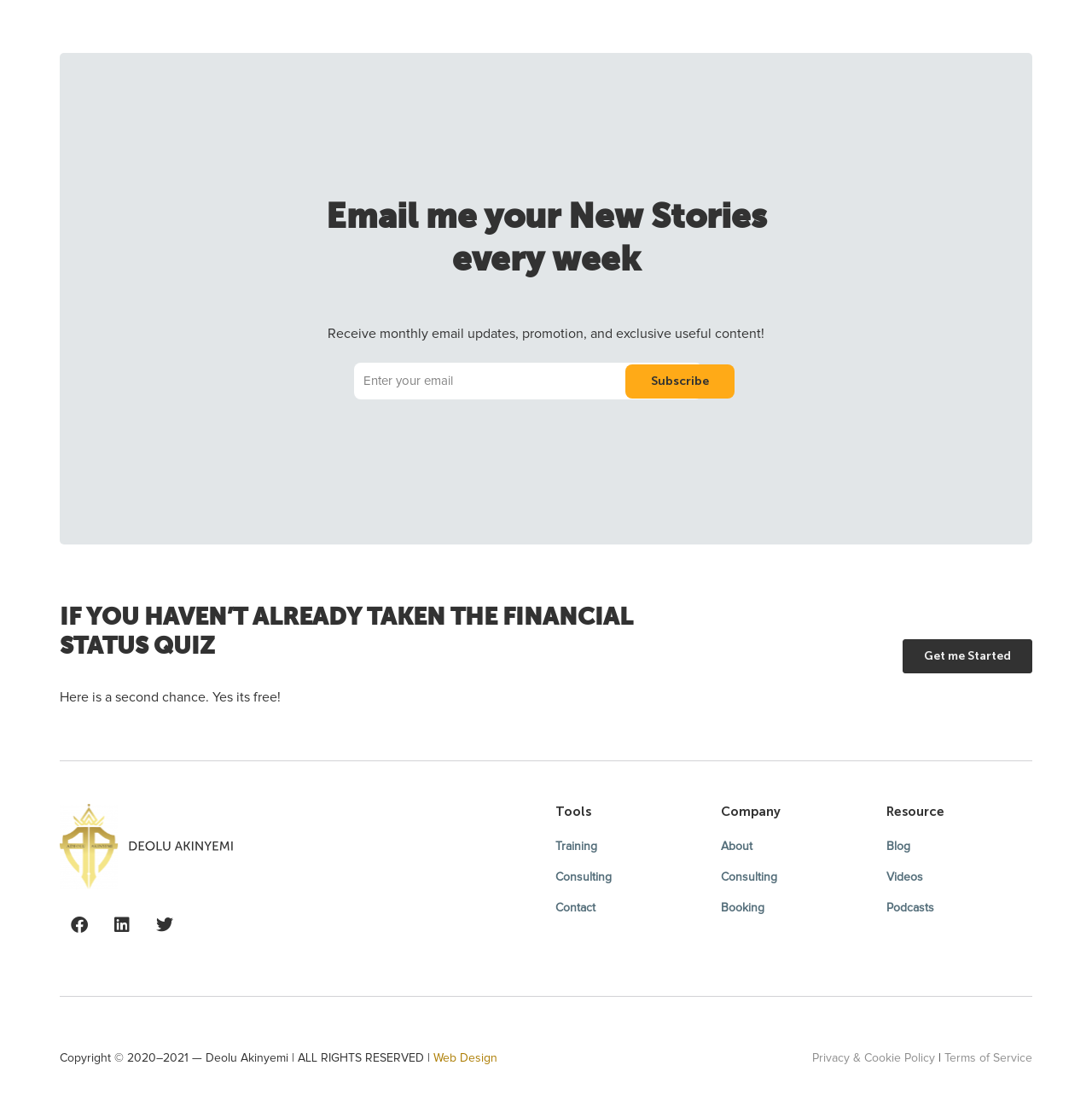Answer the question below with a single word or a brief phrase: 
What are the three social media platforms to share content?

Facebook, LinkedIn, Twitter